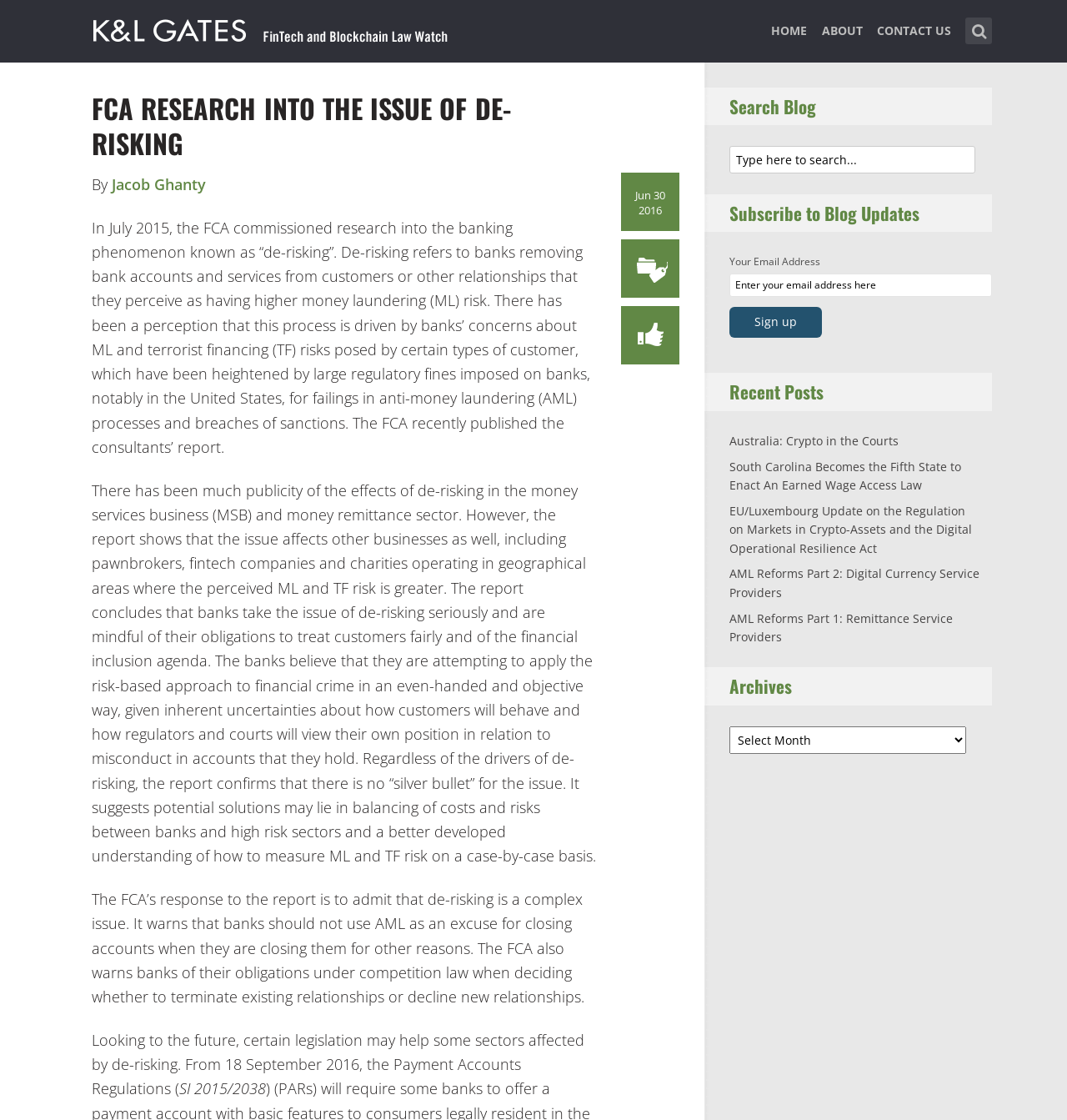Articulate a detailed summary of the webpage's content and design.

This webpage is about FinTech and Blockchain Law Watch, specifically focusing on the issue of de-risking. At the top, there is a navigation menu with links to "HOME", "ABOUT", and "CONTACT US". On the top right, there is a search bar with a magnifying glass icon and a placeholder text "Type here to search...". 

Below the navigation menu, there is a header section with a title "FCA RESEARCH INTO THE ISSUE OF DE-RISKING" and a date "Jun 30 2016". The author of the article is Jacob Ghanty. 

The main content of the webpage is a long article discussing the issue of de-risking, which refers to banks removing bank accounts and services from customers or other relationships that they perceive as having higher money laundering risk. The article explains the background of the issue, the effects on various businesses, and the potential solutions. 

On the right side of the webpage, there are several sections. The first section is "Search Blog" with a search bar. Below that, there is a section to "Subscribe to Blog Updates" where users can enter their email address to sign up. 

Further down, there is a section titled "Recent Posts" with links to several recent articles. Finally, there is an "Archives" section with a dropdown menu.